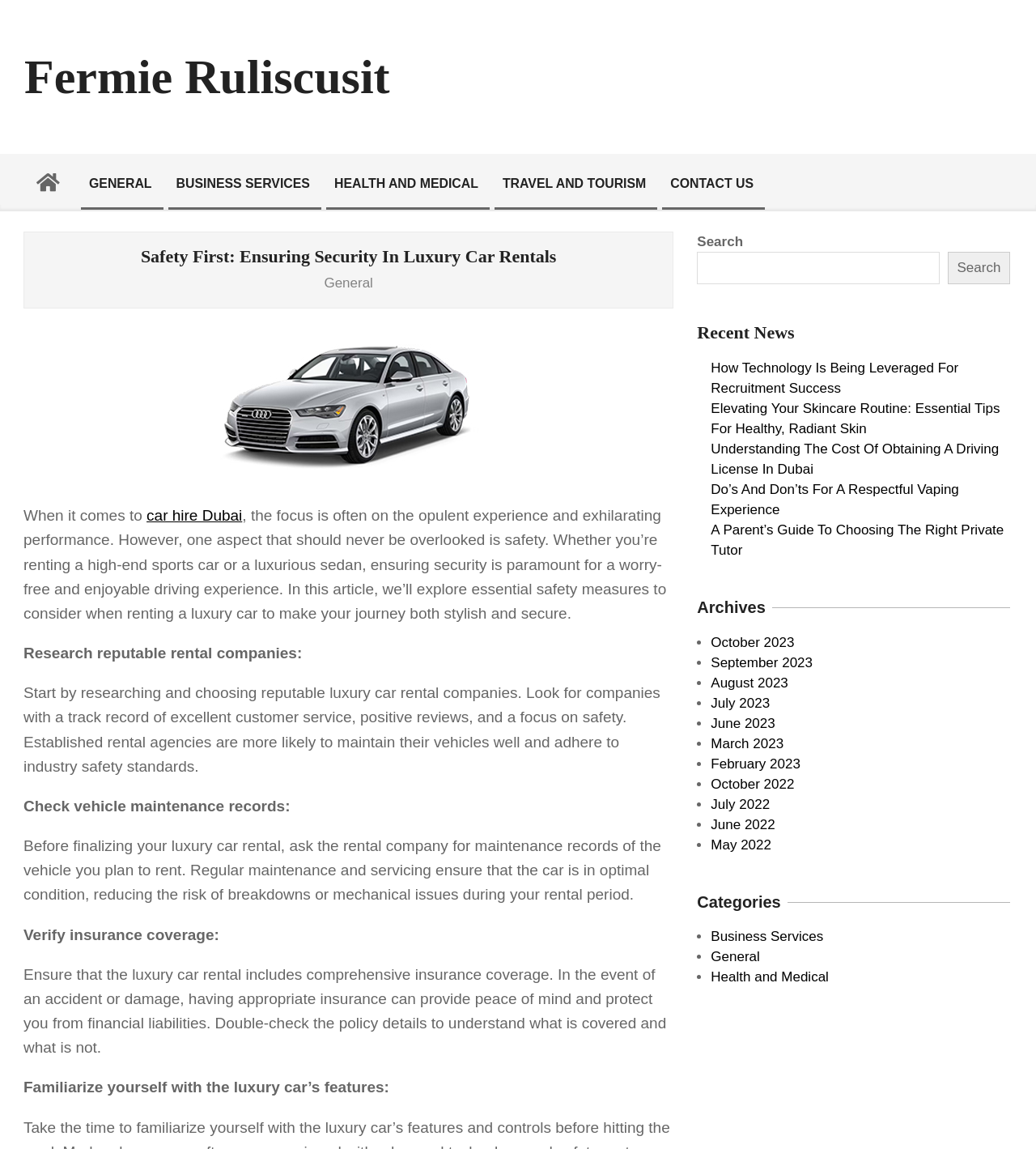How many links are in the primary navigation menu?
Using the image as a reference, give an elaborate response to the question.

The primary navigation menu has links to 'GENERAL', 'BUSINESS SERVICES', 'HEALTH AND MEDICAL', 'TRAVEL AND TOURISM', and 'CONTACT US', which makes a total of 5 links.